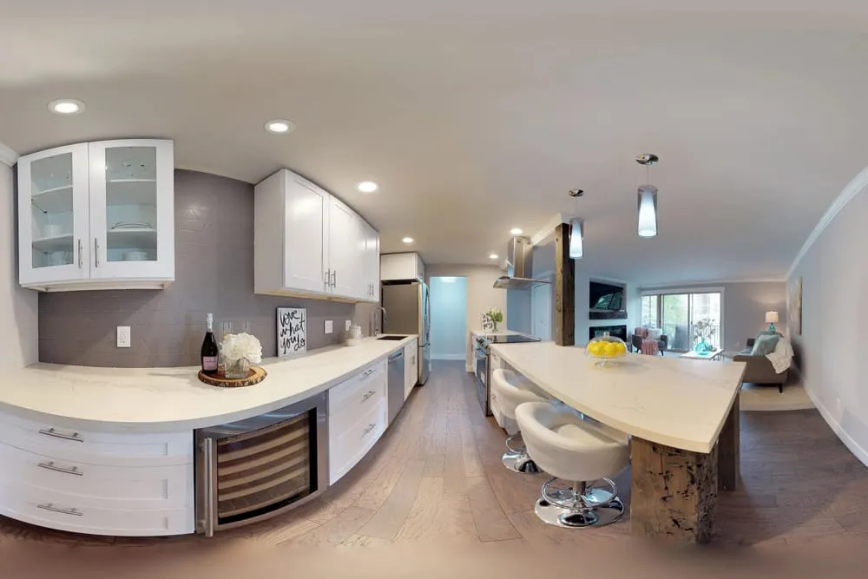What is placed on the wooden island in the kitchen?
Please answer using one word or phrase, based on the screenshot.

A bowl of fresh fruit